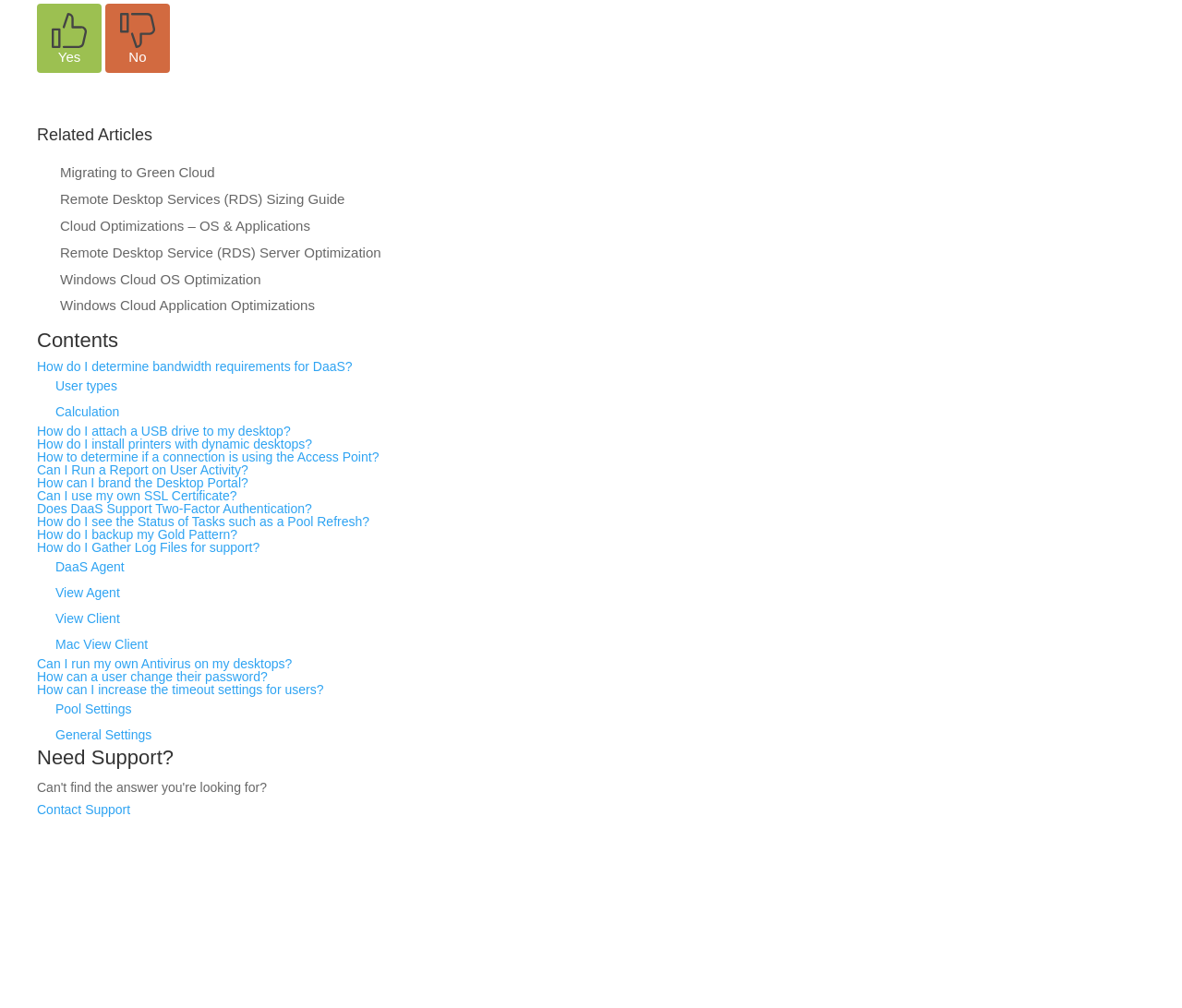Can you give a comprehensive explanation to the question given the content of the image?
What is the text of the last link on the webpage?

The last link on the webpage is 'Contact Support' located at [0.031, 0.796, 0.11, 0.81] under the 'Need Support?' heading.